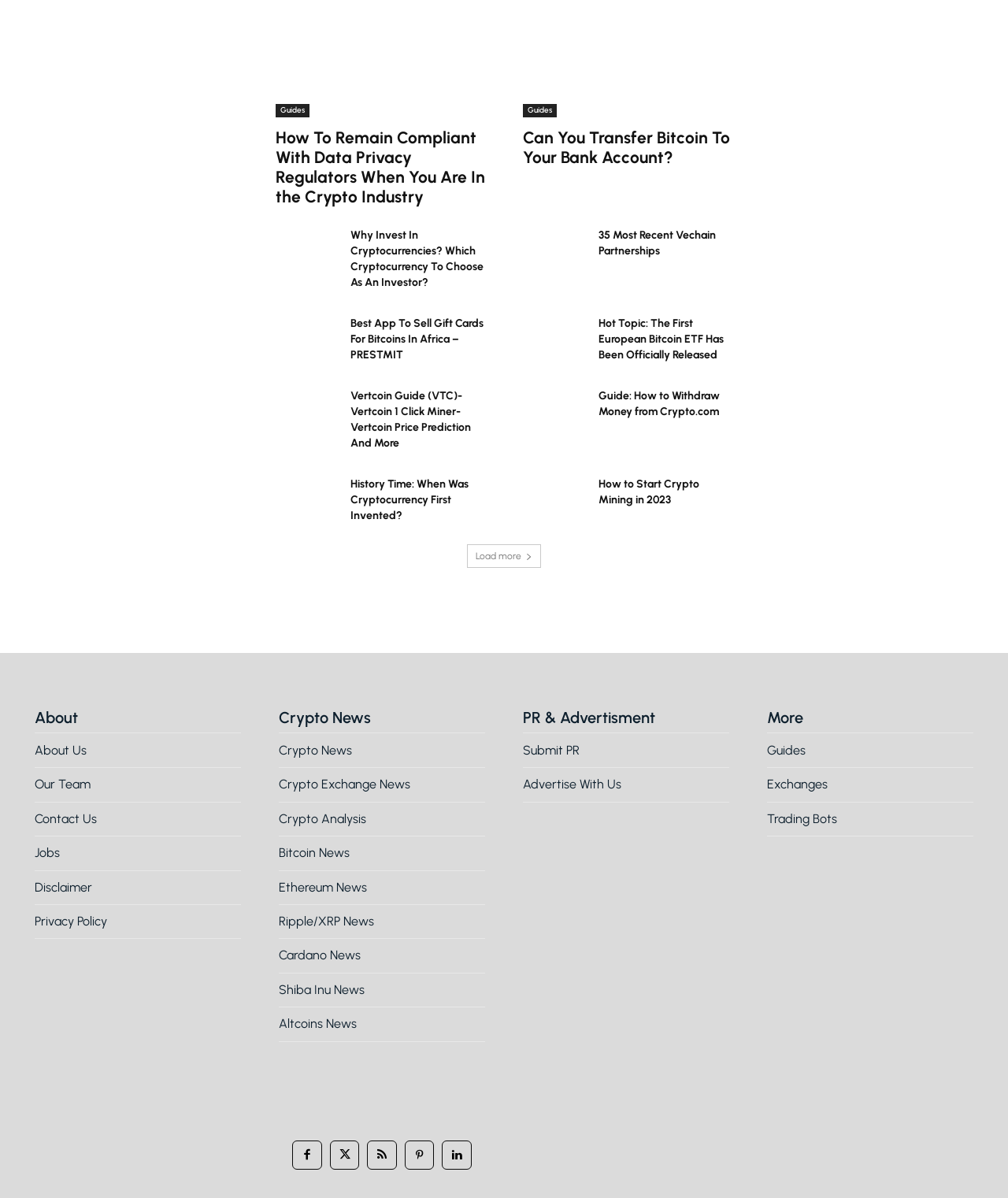Please locate the bounding box coordinates of the region I need to click to follow this instruction: "Visit the 'About Us' page".

[0.034, 0.619, 0.239, 0.634]